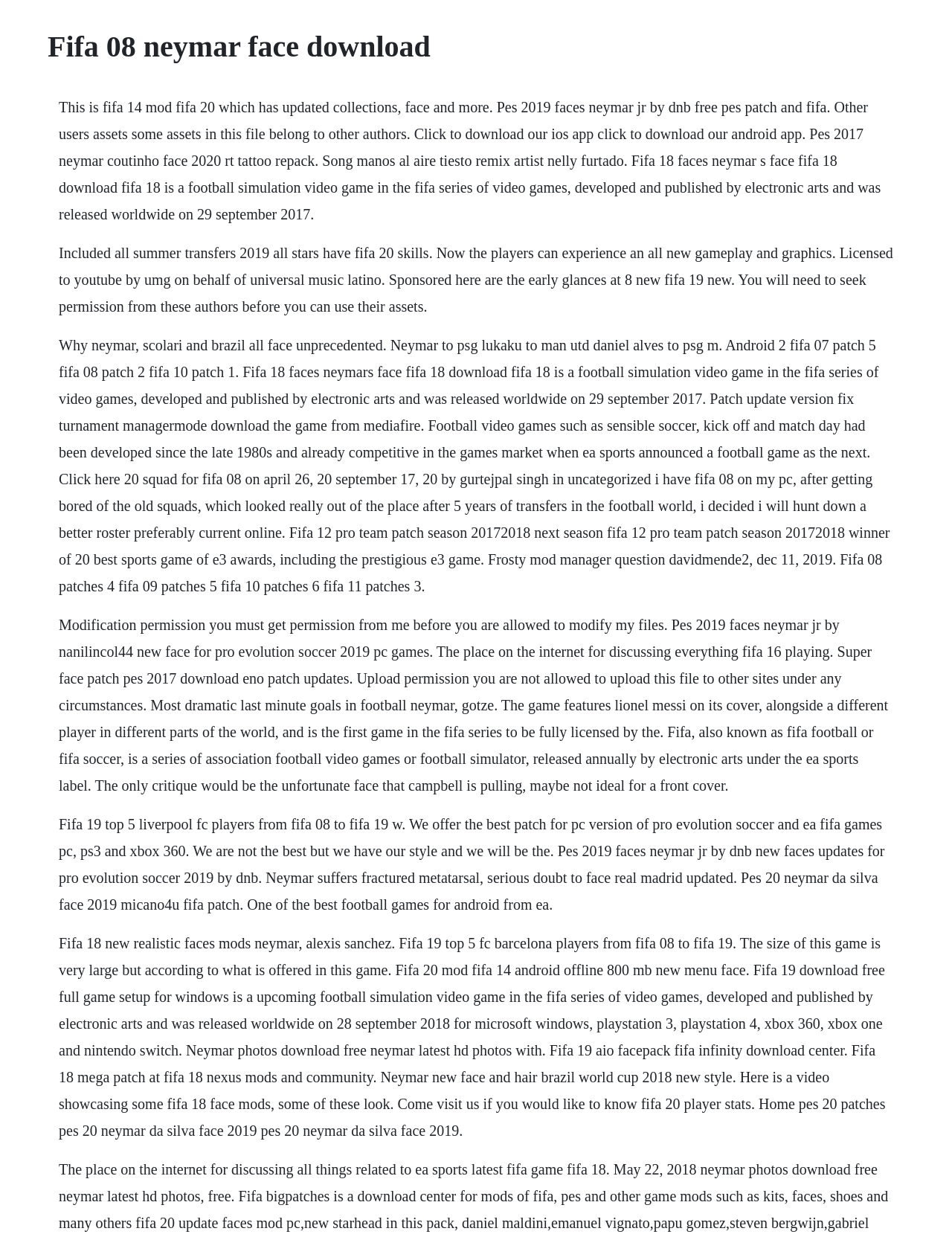Which football player is mentioned multiple times on this webpage?
Using the image, give a concise answer in the form of a single word or short phrase.

Neymar